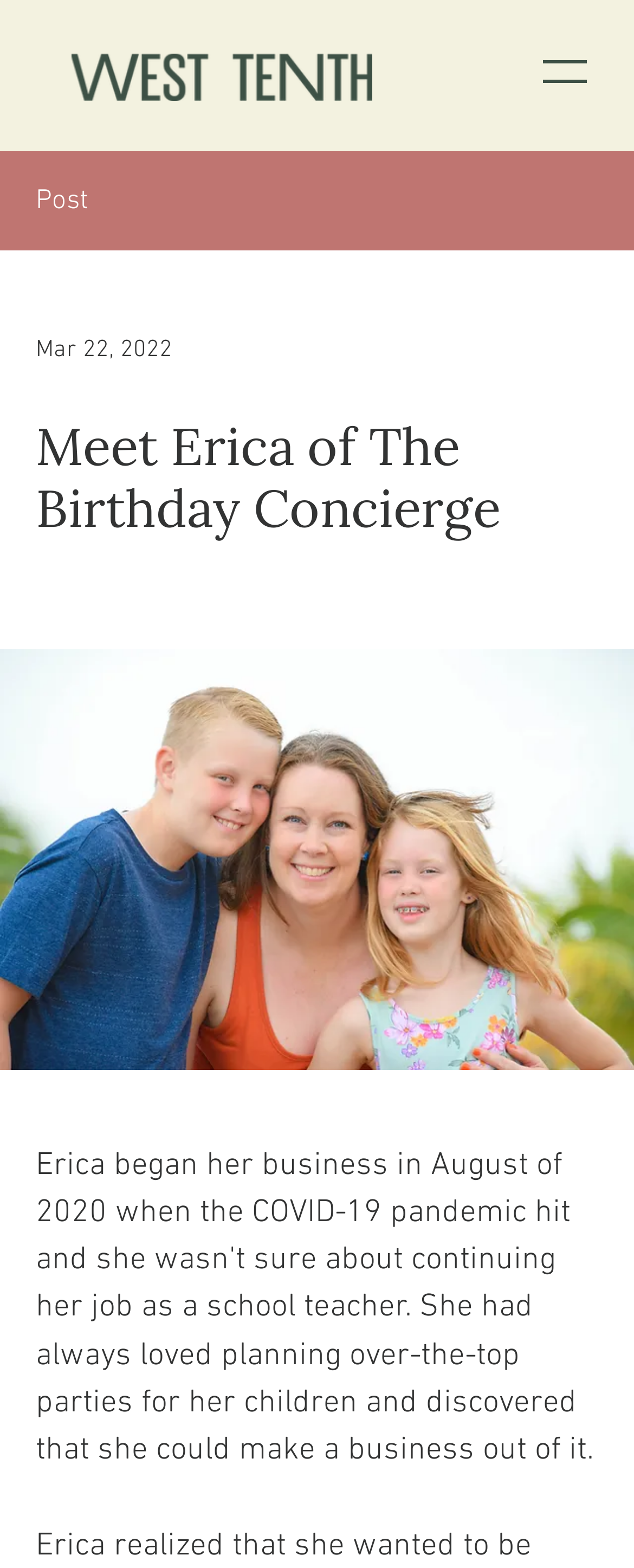Extract the primary heading text from the webpage.

Meet Erica of The Birthday Concierge